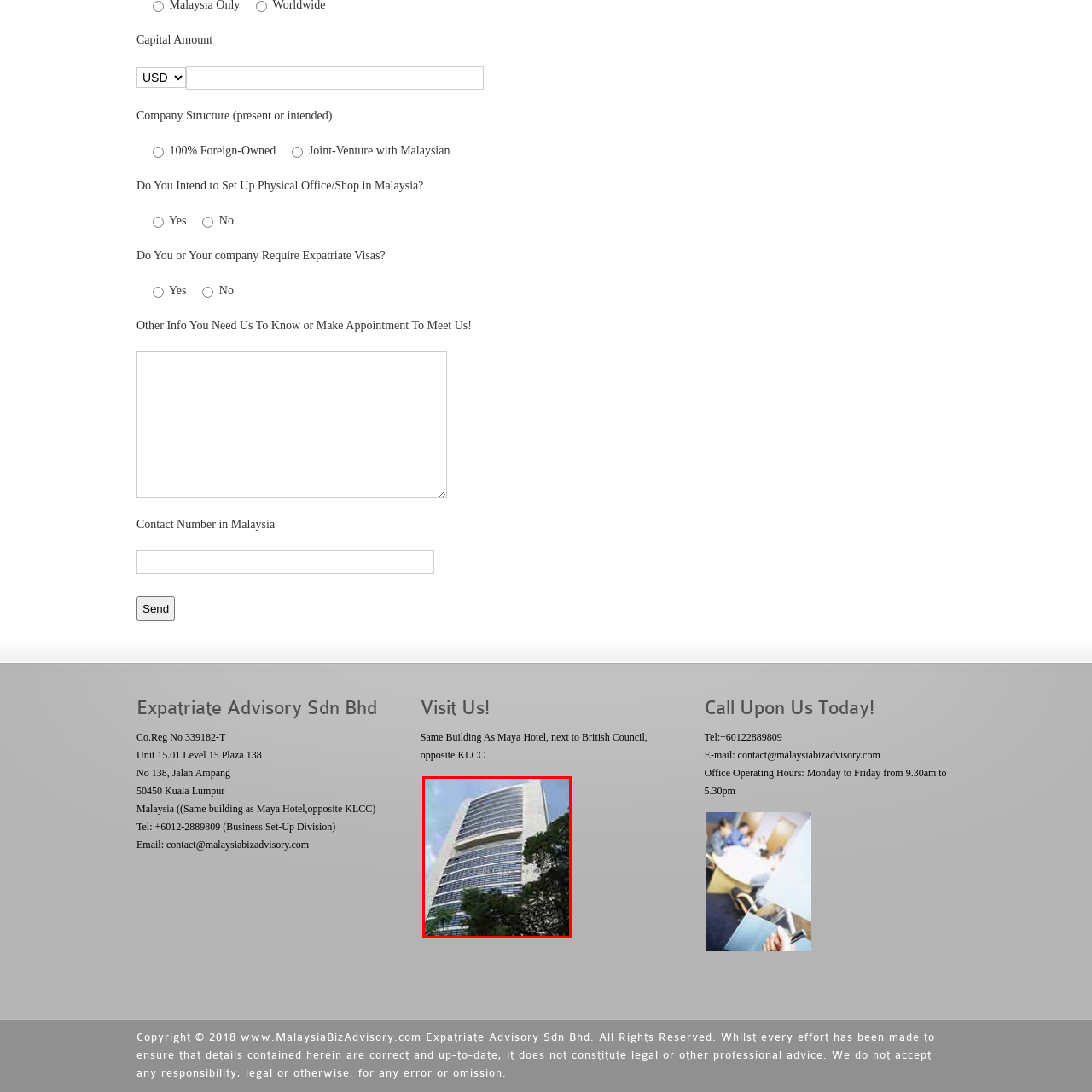Inspect the image within the red box and provide a detailed and thorough answer to the following question: What type of design characterizes the building?

The structure is characterized by its glass façade and horizontal lines, which suggests a sleek and contemporary architectural design.